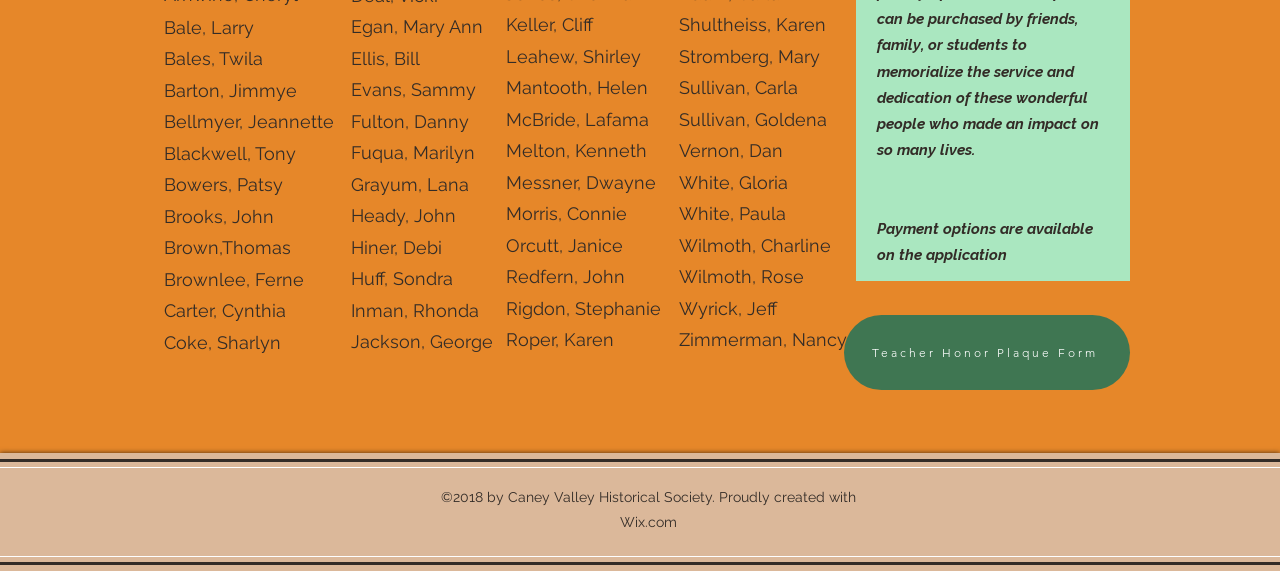What is mentioned as available on the application? Analyze the screenshot and reply with just one word or a short phrase.

Payment options